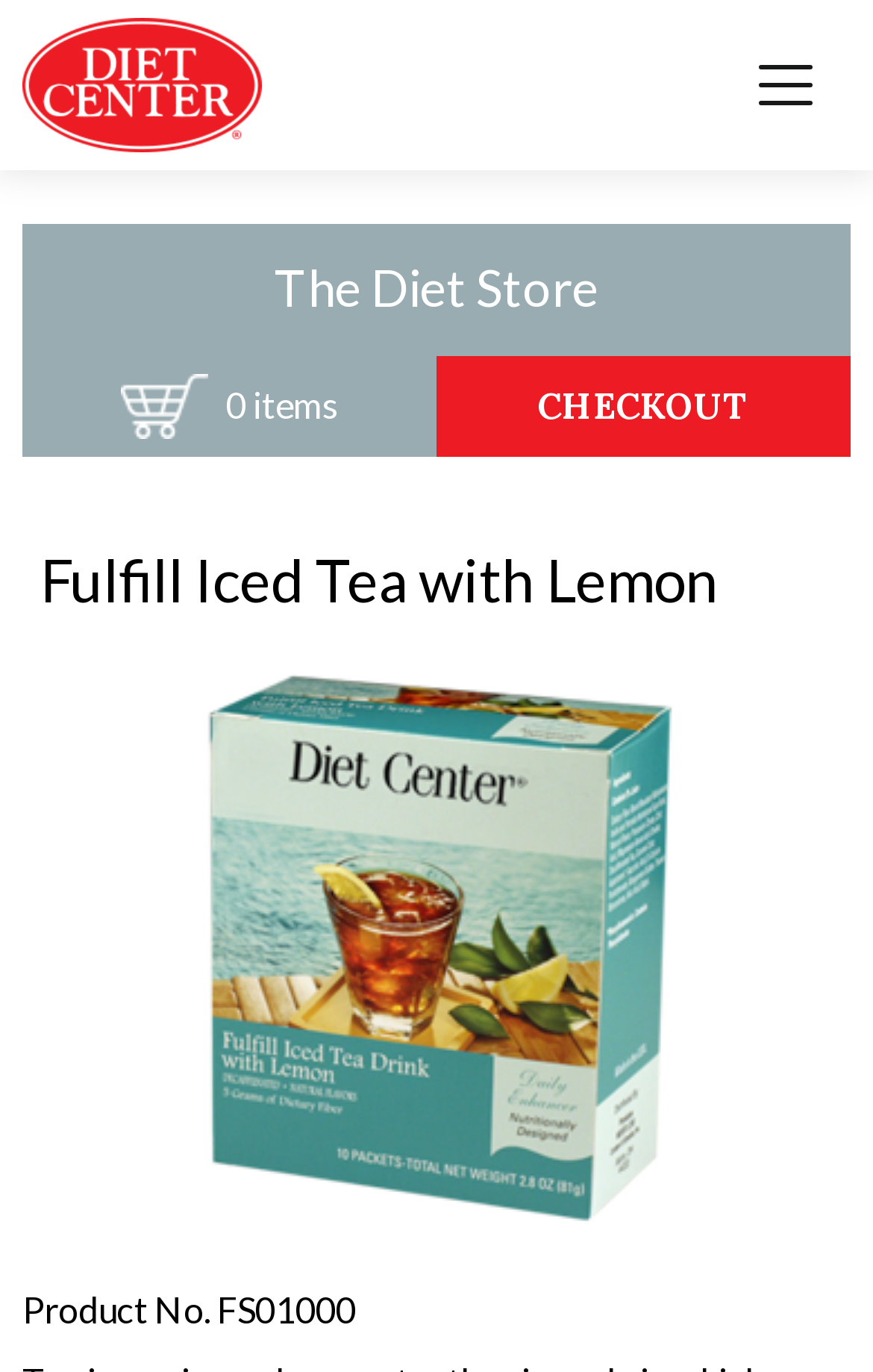Generate the text content of the main headline of the webpage.

Fulfill Iced Tea with Lemon